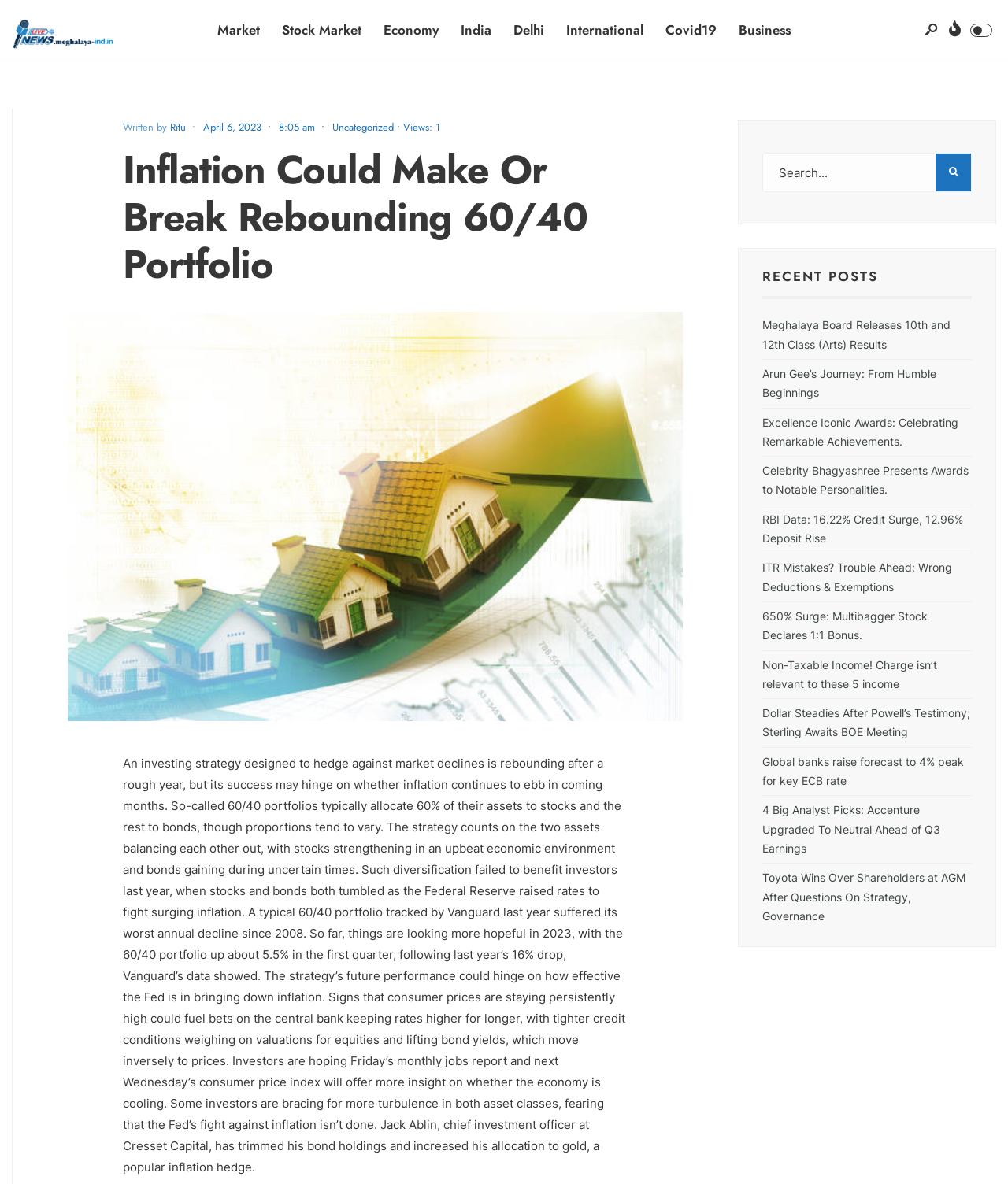Please identify the bounding box coordinates of the element's region that I should click in order to complete the following instruction: "Read about Meghalaya Board Releases 10th and 12th Class Results". The bounding box coordinates consist of four float numbers between 0 and 1, i.e., [left, top, right, bottom].

[0.756, 0.27, 0.943, 0.296]